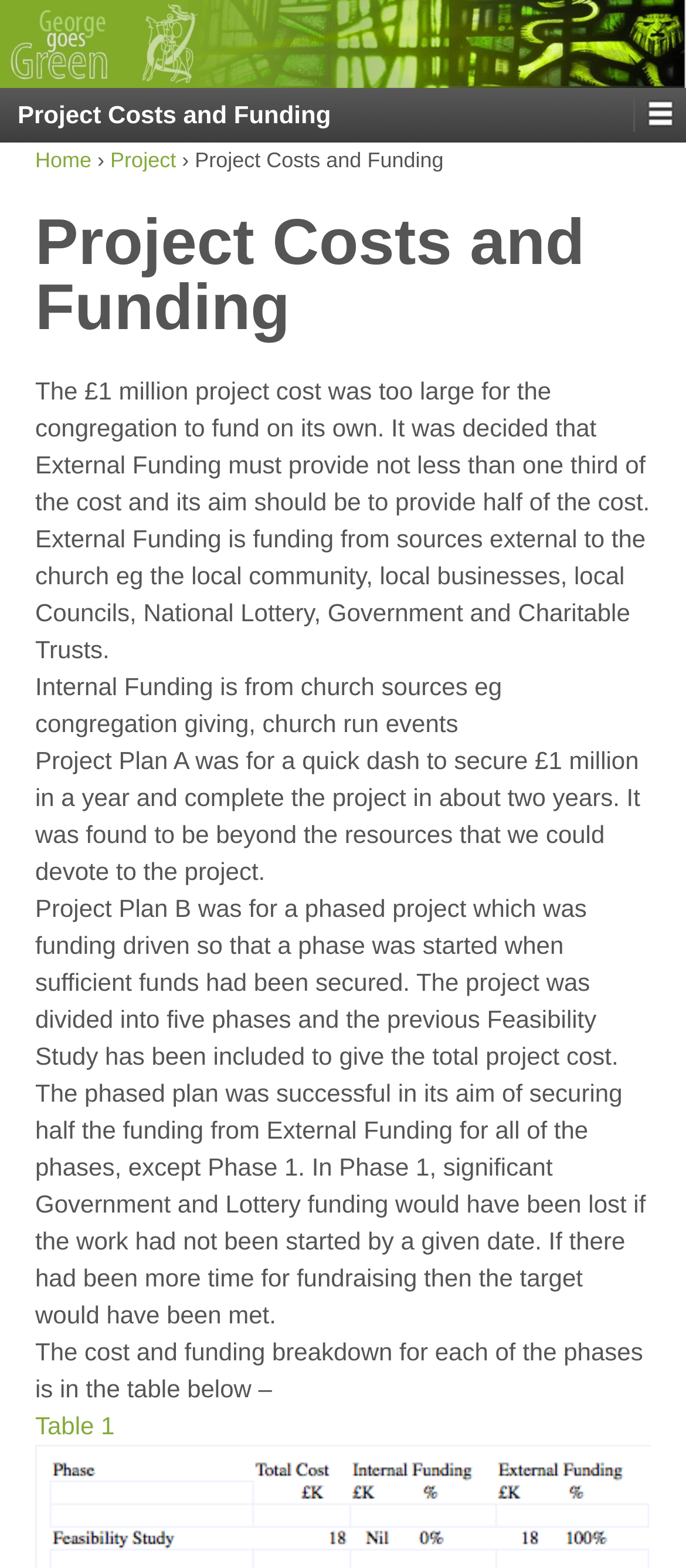Provide a thorough summary of the webpage.

The webpage is about "Project Costs and Funding" related to "George Goes Green". At the top left, there is a logo image of "George Goes Green" accompanied by a link with the same name. On the top right, there is a small link with no text. Below the logo, there is a navigation menu with links to "Home" and "Project", separated by a "›" symbol.

The main content of the webpage is headed by a title "Project Costs and Funding" which is also a heading element. Below the title, there are five paragraphs of text that describe the project costs and funding. The first paragraph explains that the project cost was too large for the congregation to fund on its own, and external funding was needed. The second paragraph defines external funding sources. The third paragraph defines internal funding sources. The fourth paragraph describes Project Plan A, which was found to be unfeasible. The fifth paragraph describes Project Plan B, a phased project that was funding-driven.

At the bottom of the page, there is a link to "Table 1" which is likely to display the cost and funding breakdown for each phase of the project.